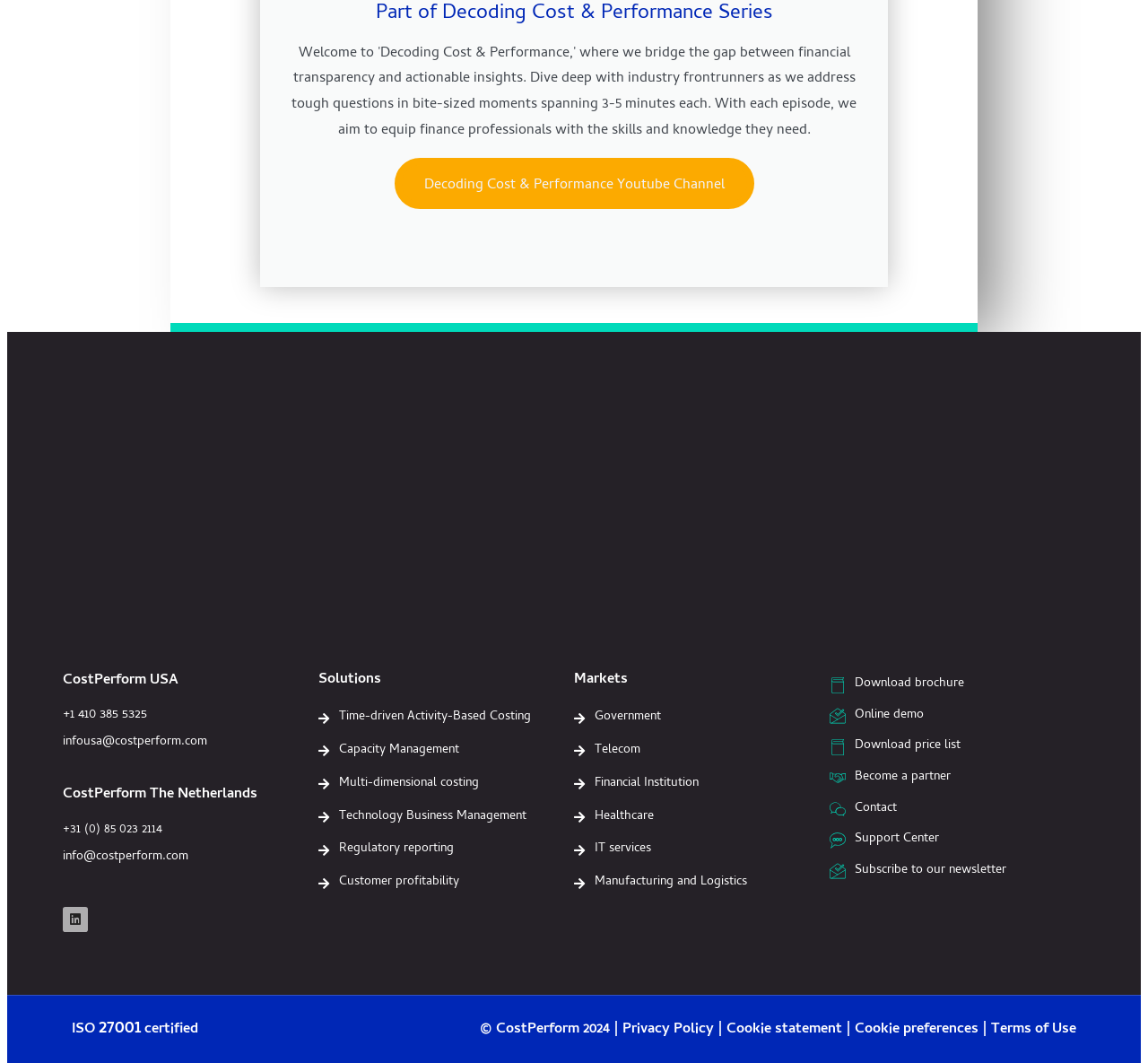How many countries are mentioned in the contact information section?
Carefully examine the image and provide a detailed answer to the question.

I found the contact information section on the webpage which mentions two countries: USA and Netherlands, with corresponding phone numbers and email addresses.